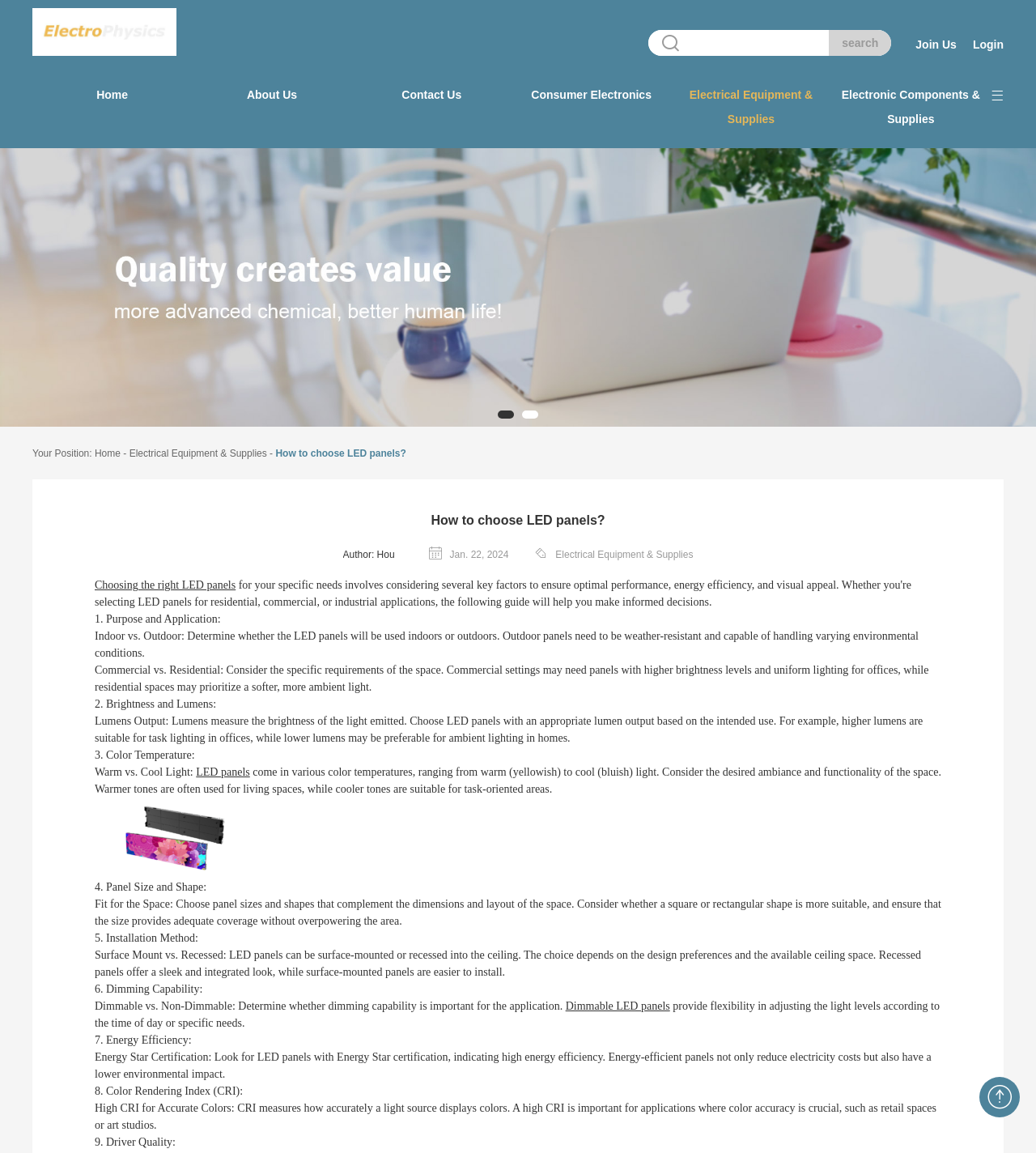Please locate the bounding box coordinates of the element that needs to be clicked to achieve the following instruction: "Search for something using the search button". The coordinates should be four float numbers between 0 and 1, i.e., [left, top, right, bottom].

[0.8, 0.026, 0.86, 0.048]